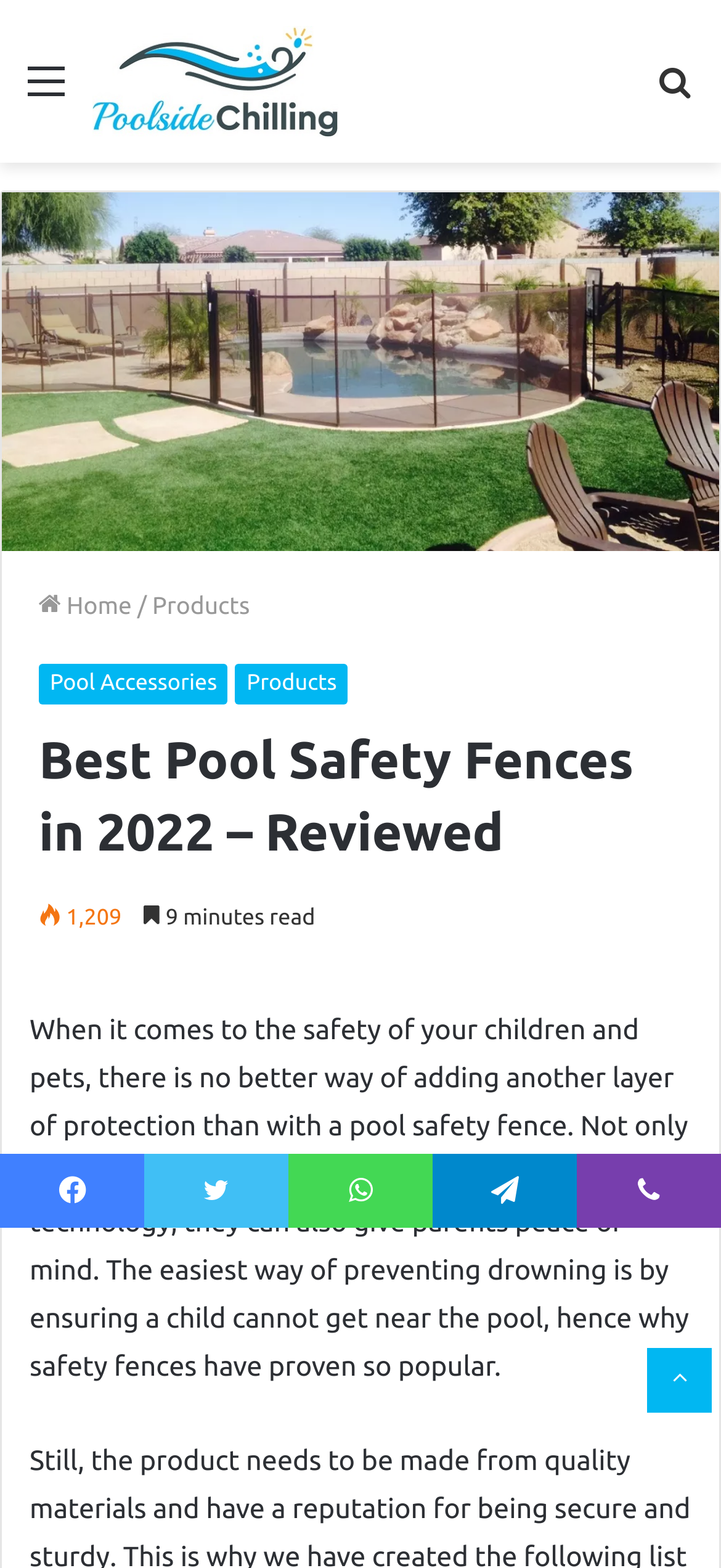Locate the bounding box coordinates of the element that should be clicked to execute the following instruction: "Share on Facebook".

[0.0, 0.736, 0.2, 0.783]